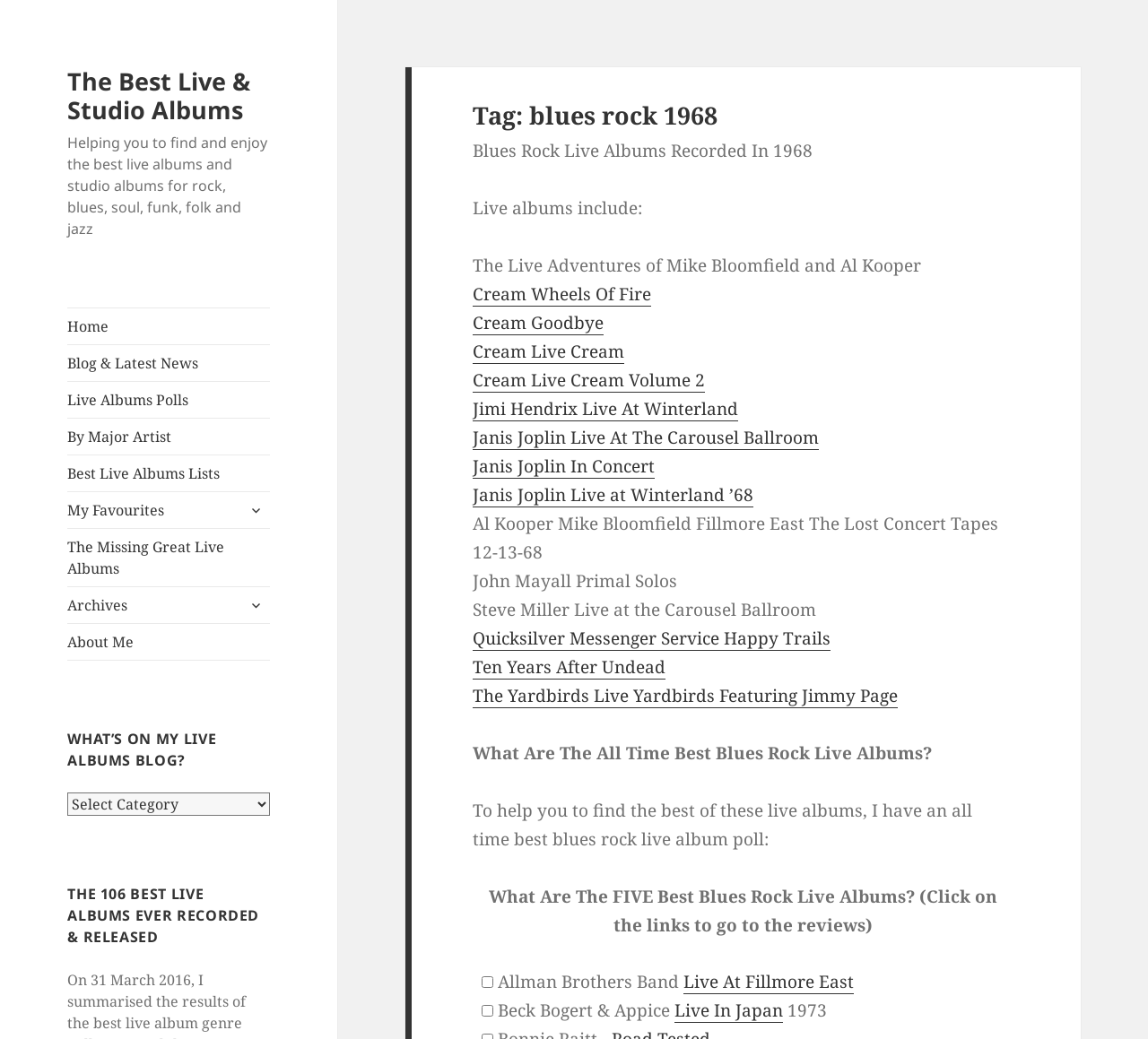Find the bounding box of the UI element described as follows: "Cream Wheels Of Fire".

[0.412, 0.272, 0.567, 0.295]